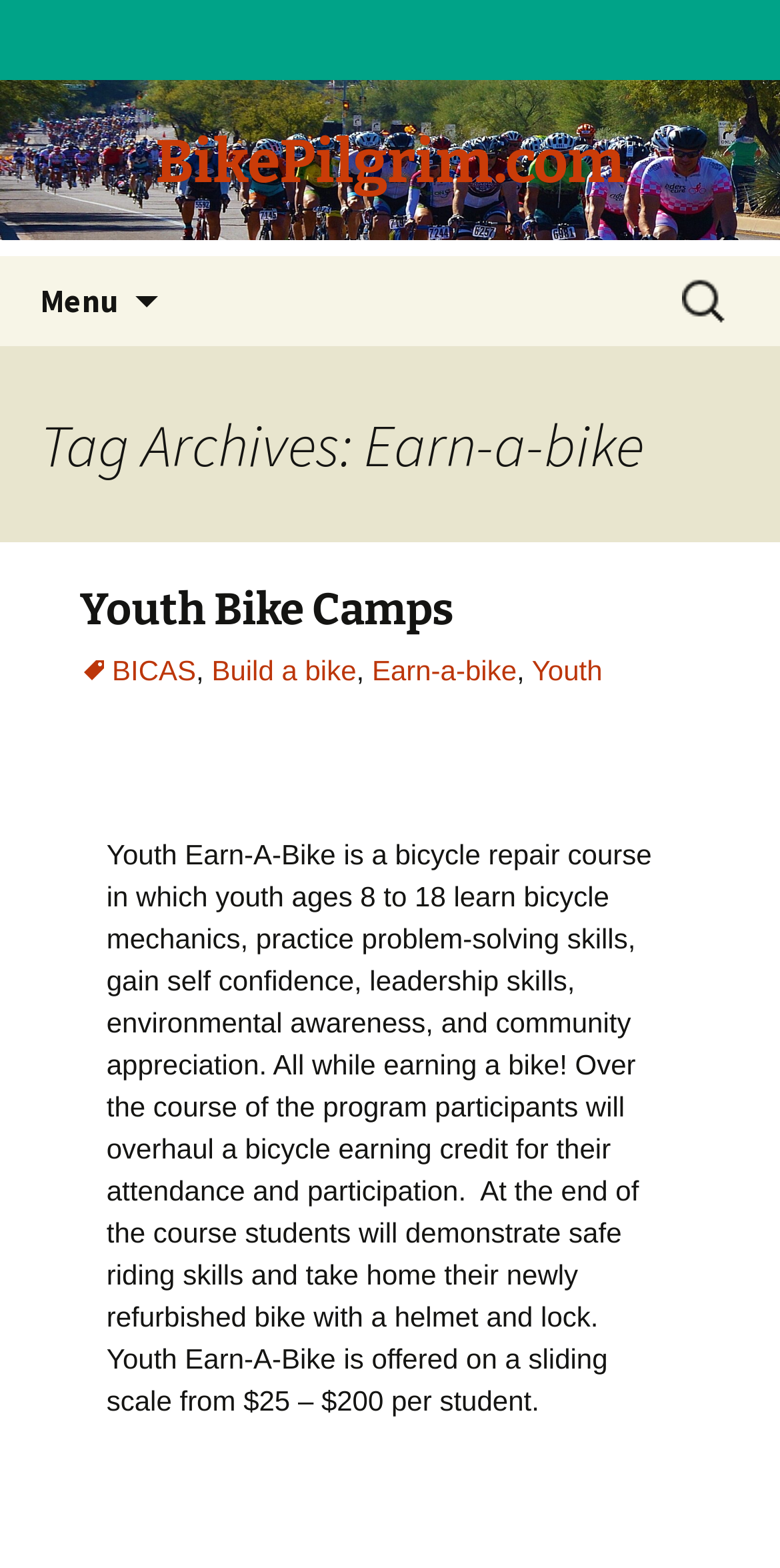Give a one-word or short phrase answer to the question: 
What do participants receive at the end of the Youth Earn-A-Bike program?

A bike, helmet, and lock